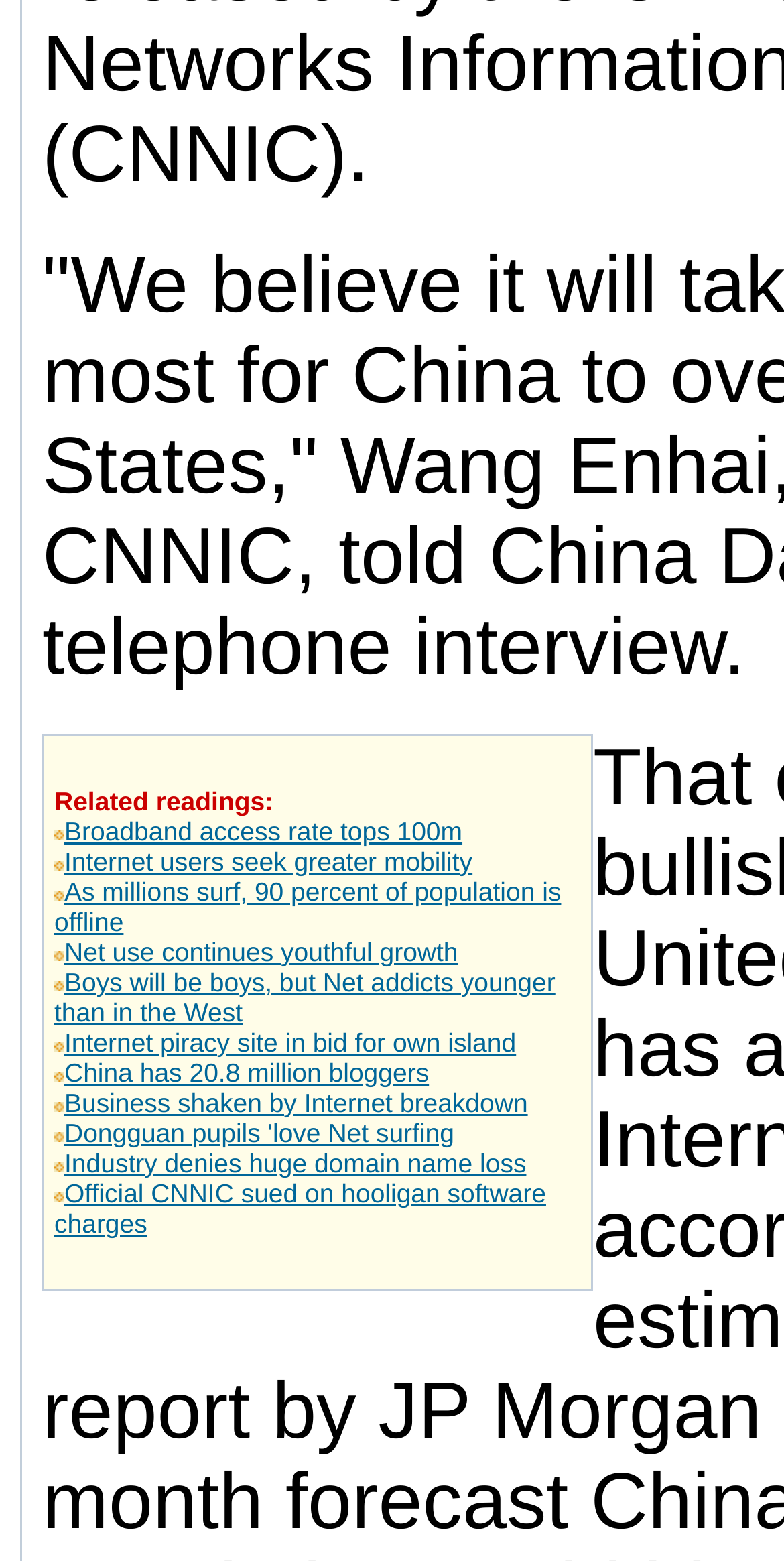Locate the bounding box for the described UI element: "China has 20.8 million bloggers". Ensure the coordinates are four float numbers between 0 and 1, formatted as [left, top, right, bottom].

[0.082, 0.677, 0.547, 0.697]